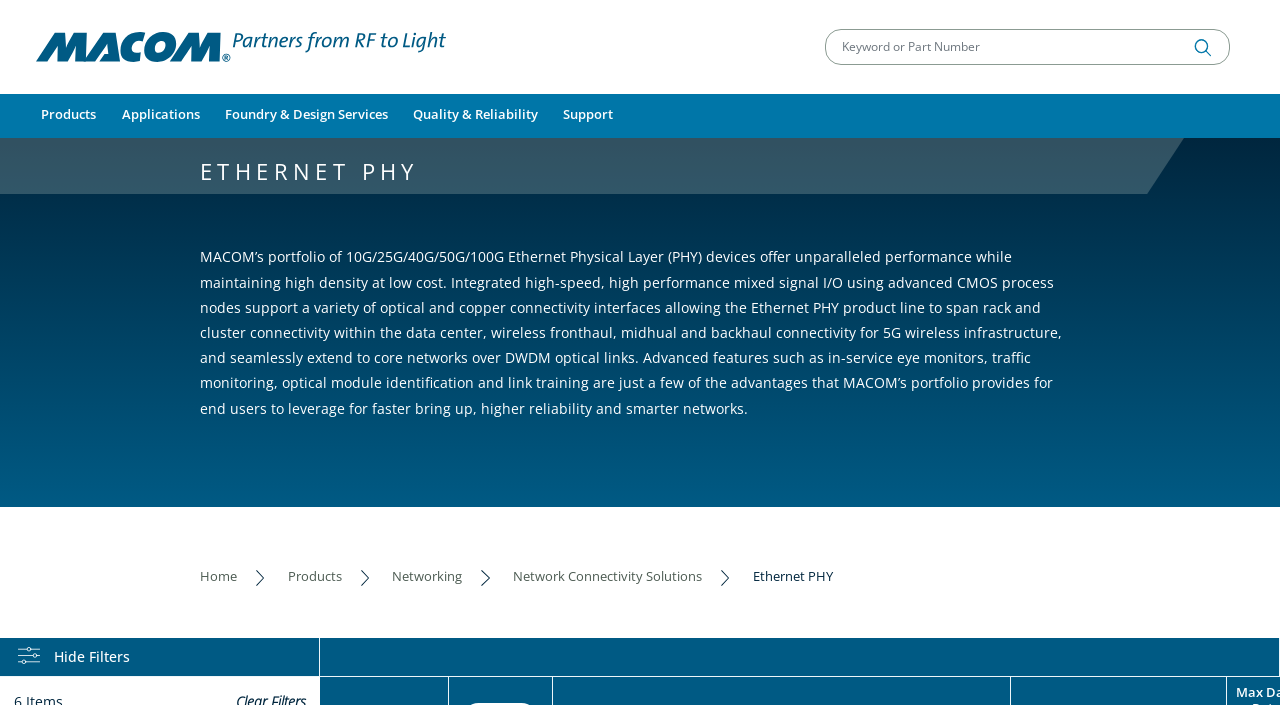Determine the bounding box coordinates of the clickable element to complete this instruction: "Click the HOME link". Provide the coordinates in the format of four float numbers between 0 and 1, [left, top, right, bottom].

None